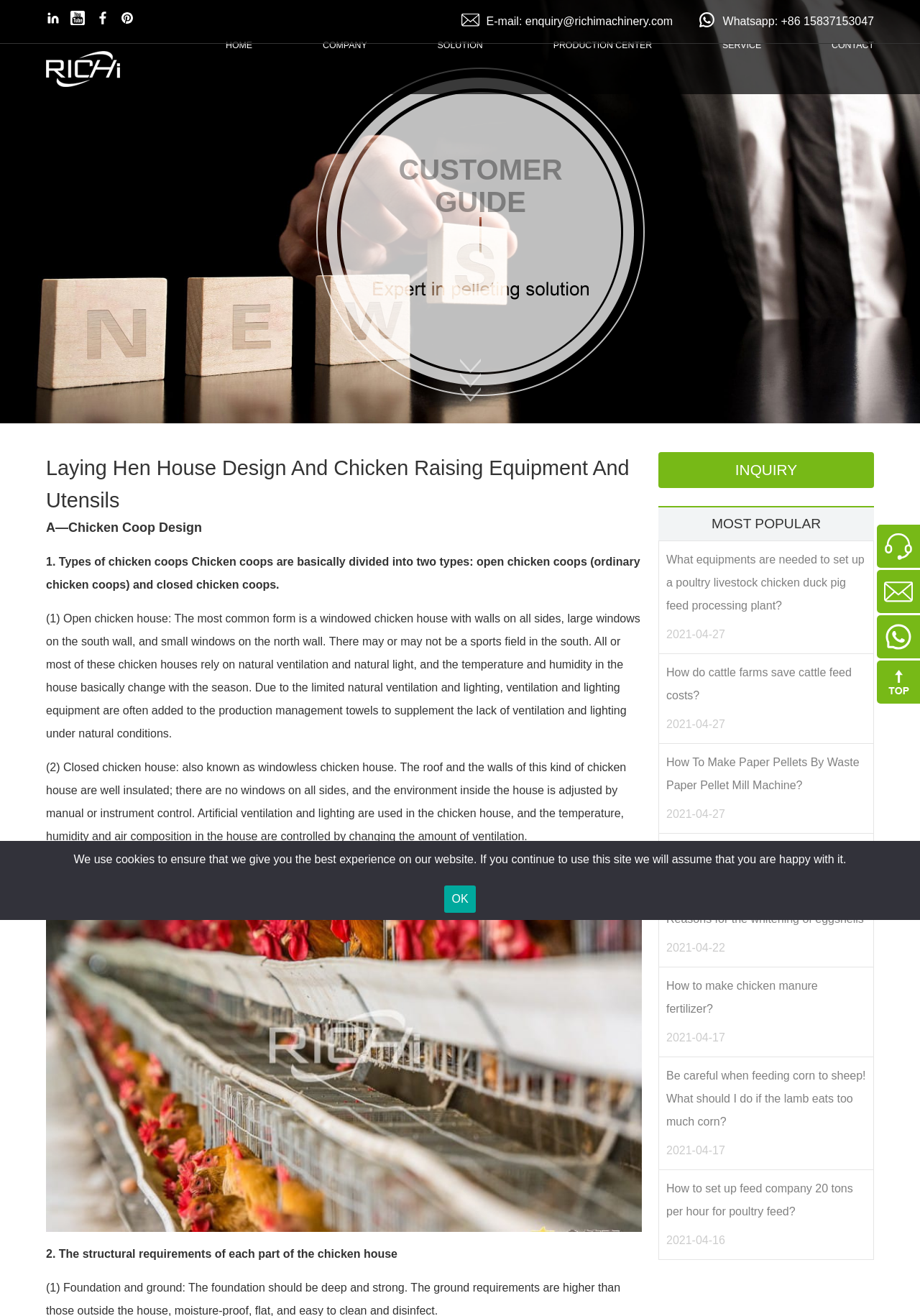Using the webpage screenshot and the element description Whatsapp: +86 15837153047, determine the bounding box coordinates. Specify the coordinates in the format (top-left x, top-left y, bottom-right x, bottom-right y) with values ranging from 0 to 1.

[0.786, 0.011, 0.95, 0.021]